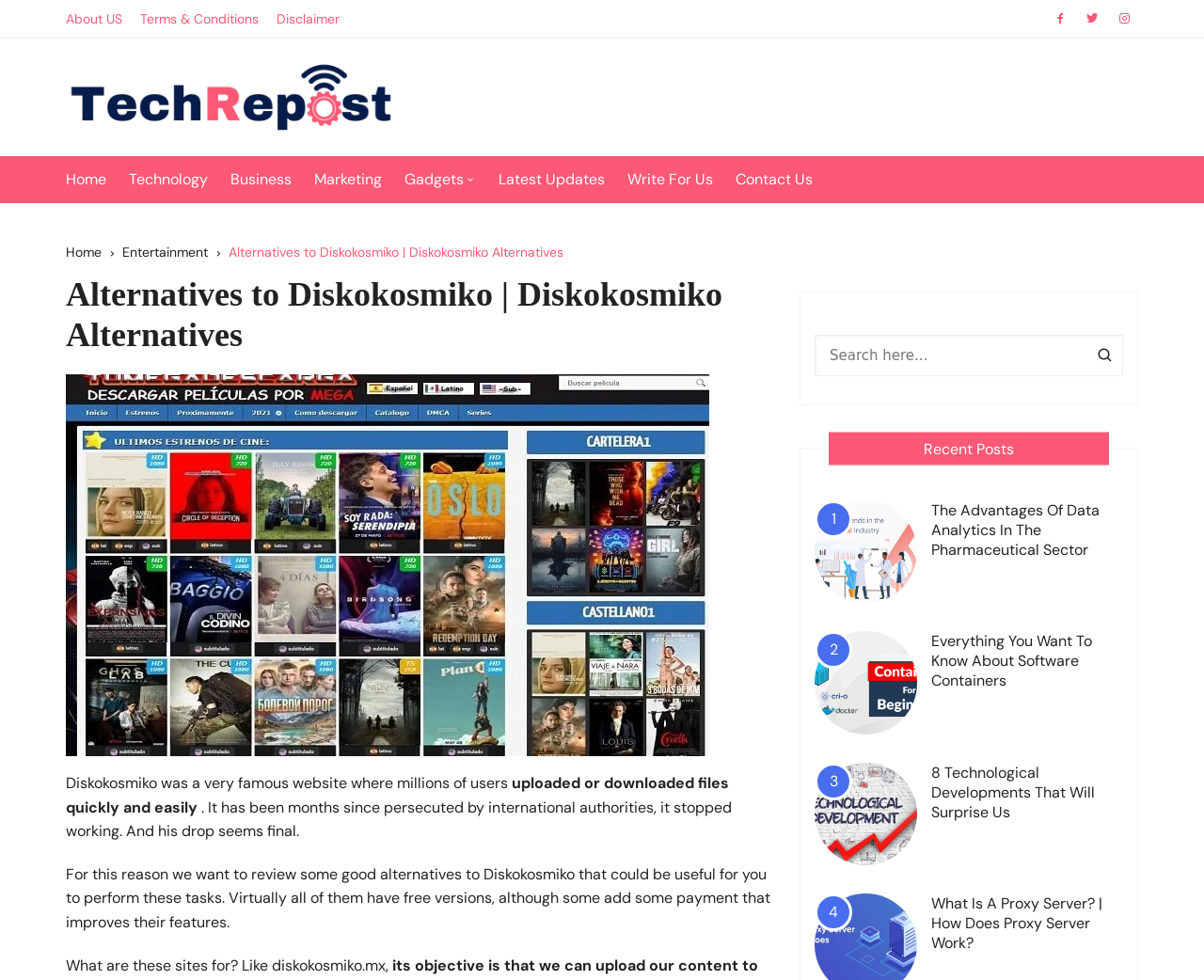Identify the bounding box coordinates for the element you need to click to achieve the following task: "View the 'The Advantages Of Data Analytics In The Pharmaceutical Sector' post". Provide the bounding box coordinates as four float numbers between 0 and 1, in the form [left, top, right, bottom].

[0.774, 0.511, 0.933, 0.571]